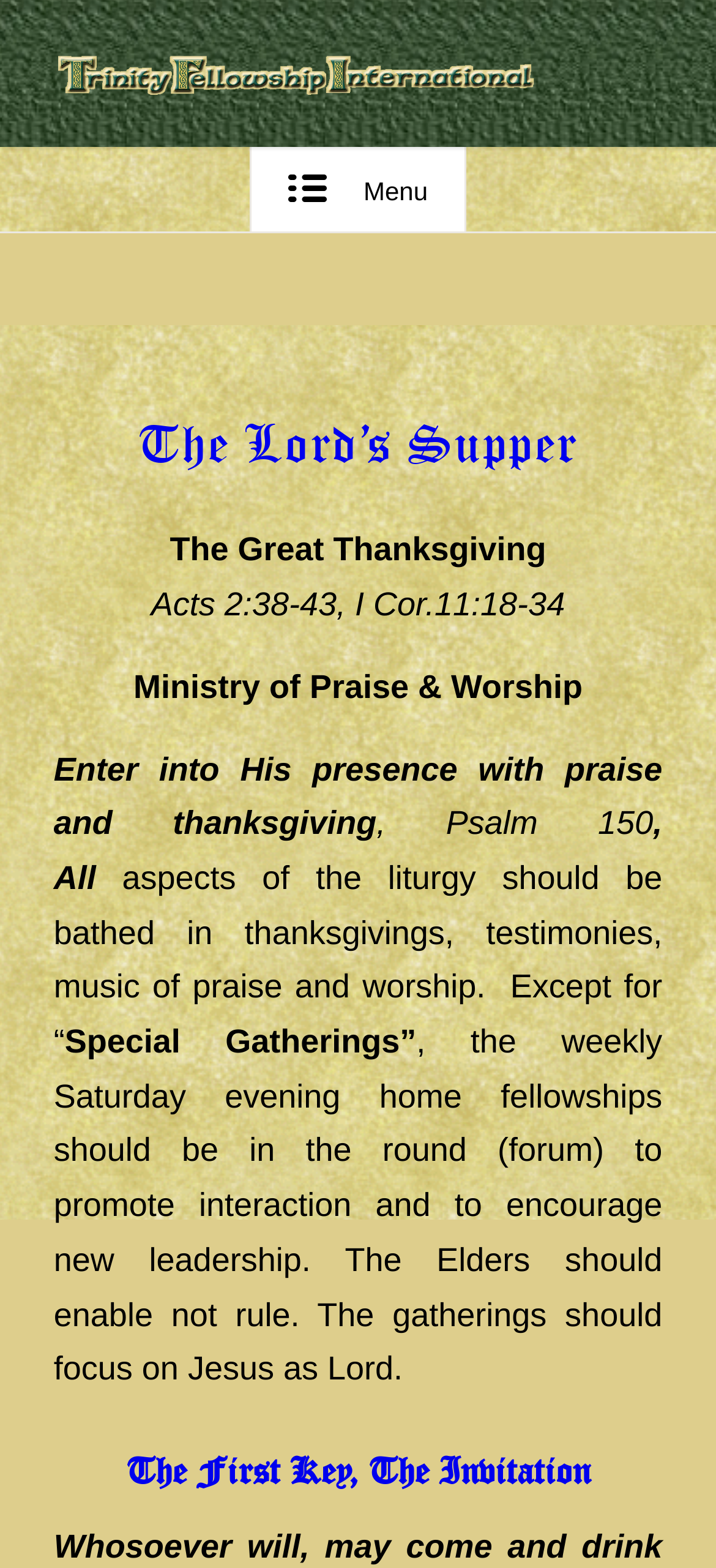What is the first key mentioned on the page?
Based on the screenshot, respond with a single word or phrase.

The Invitation